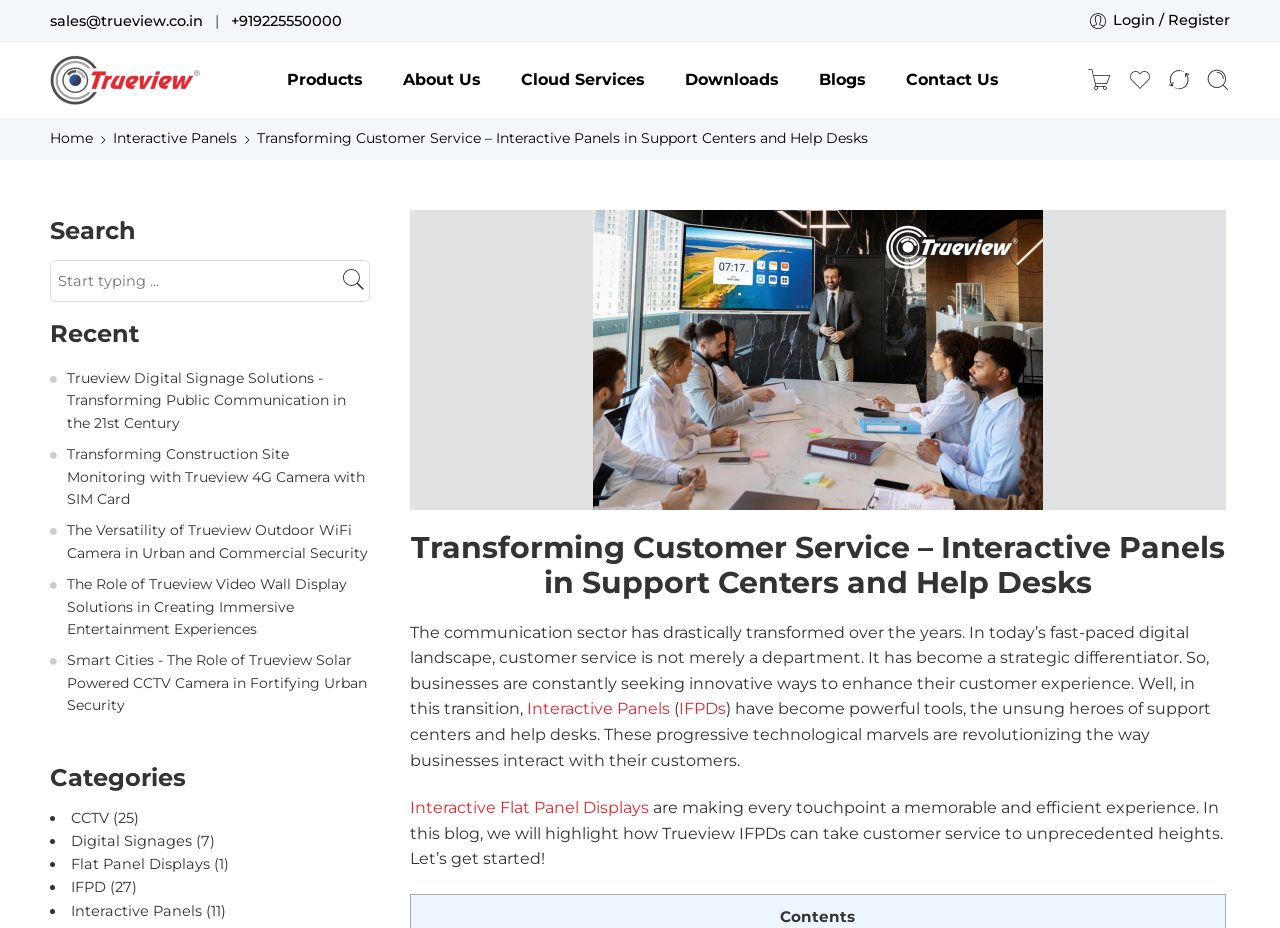Show the bounding box coordinates of the region that should be clicked to follow the instruction: "Click on the 'Interactive Panels' link."

[0.088, 0.137, 0.185, 0.161]